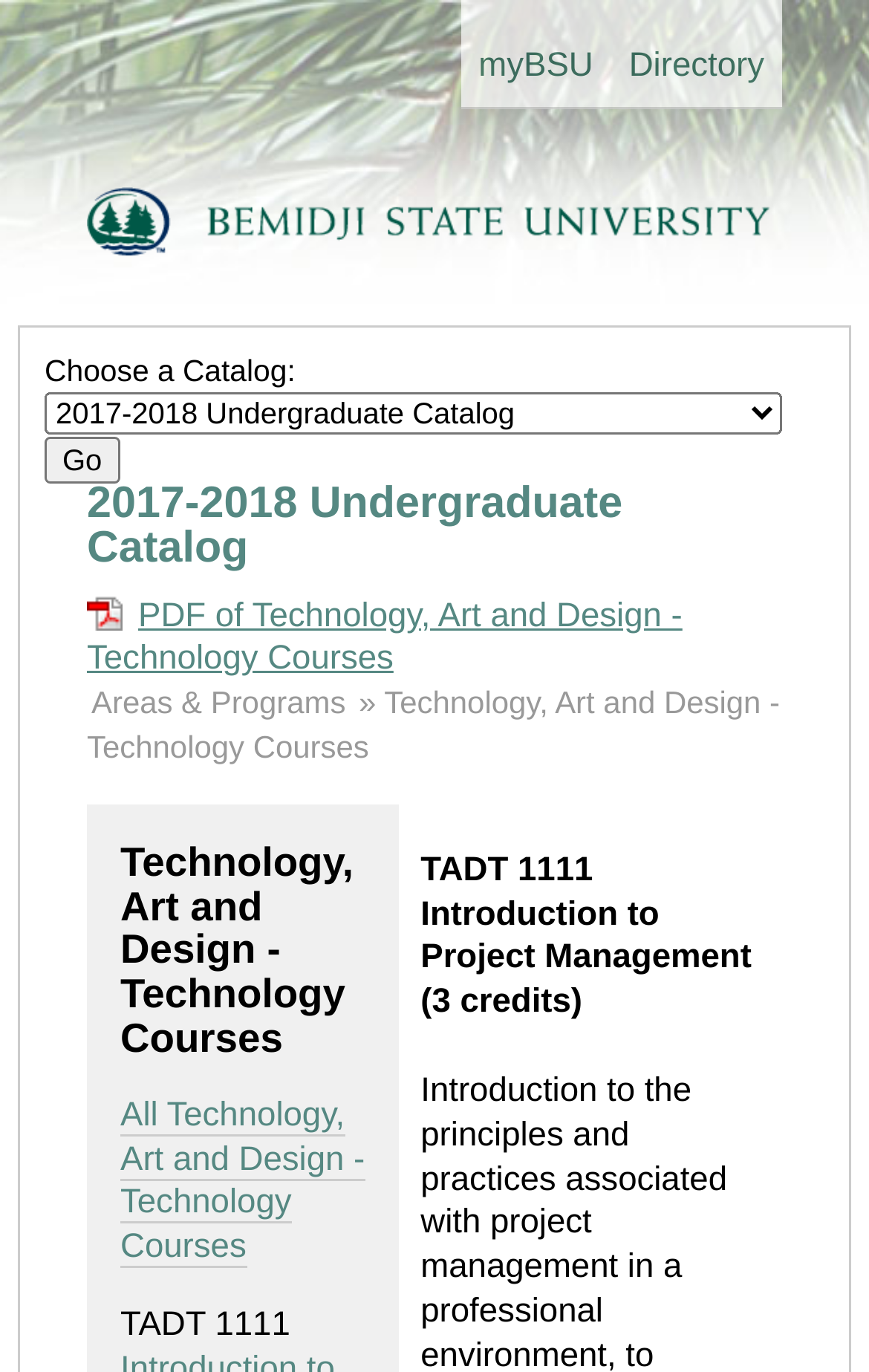Use one word or a short phrase to answer the question provided: 
What is the name of the course with the code TADT 1111?

Introduction to Project Management